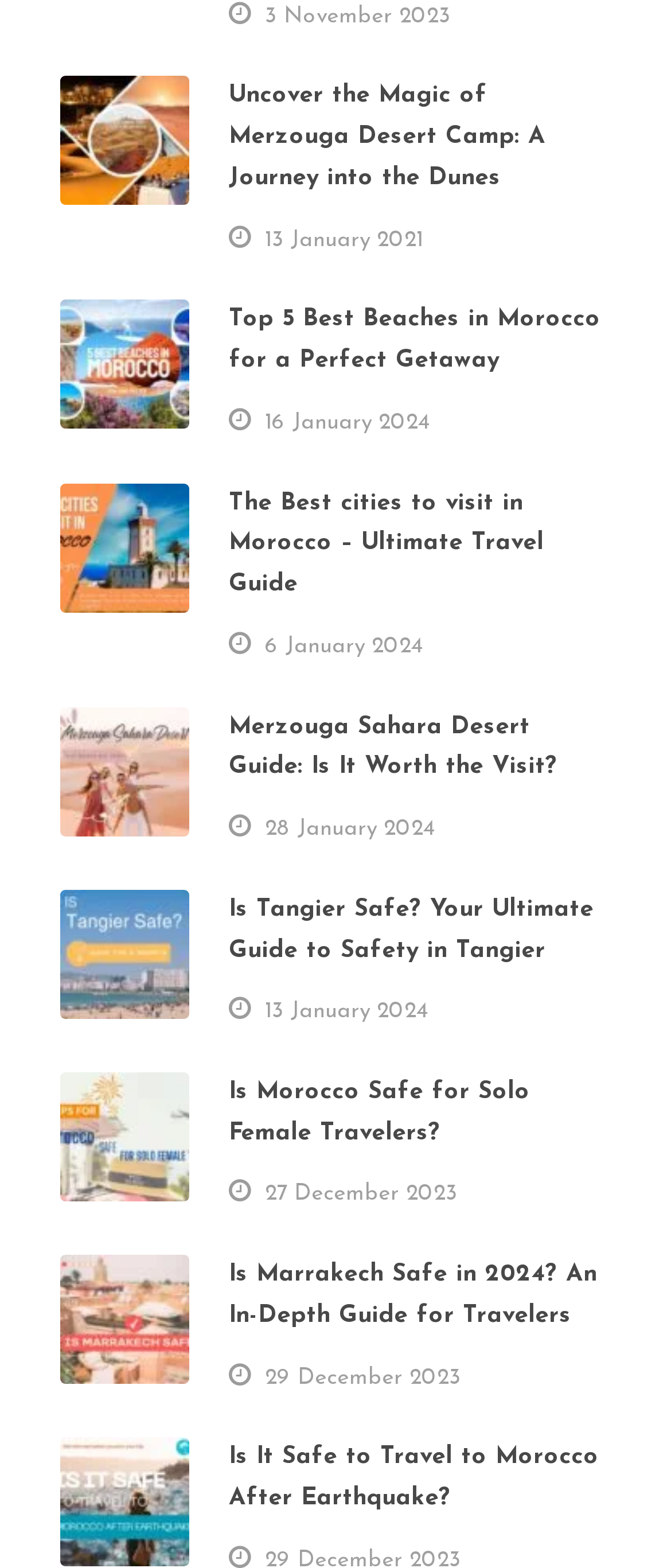Show the bounding box coordinates of the region that should be clicked to follow the instruction: "Explore Top 5 Best Beaches in Morocco for a Perfect Getaway 2024/25."

[0.09, 0.221, 0.282, 0.242]